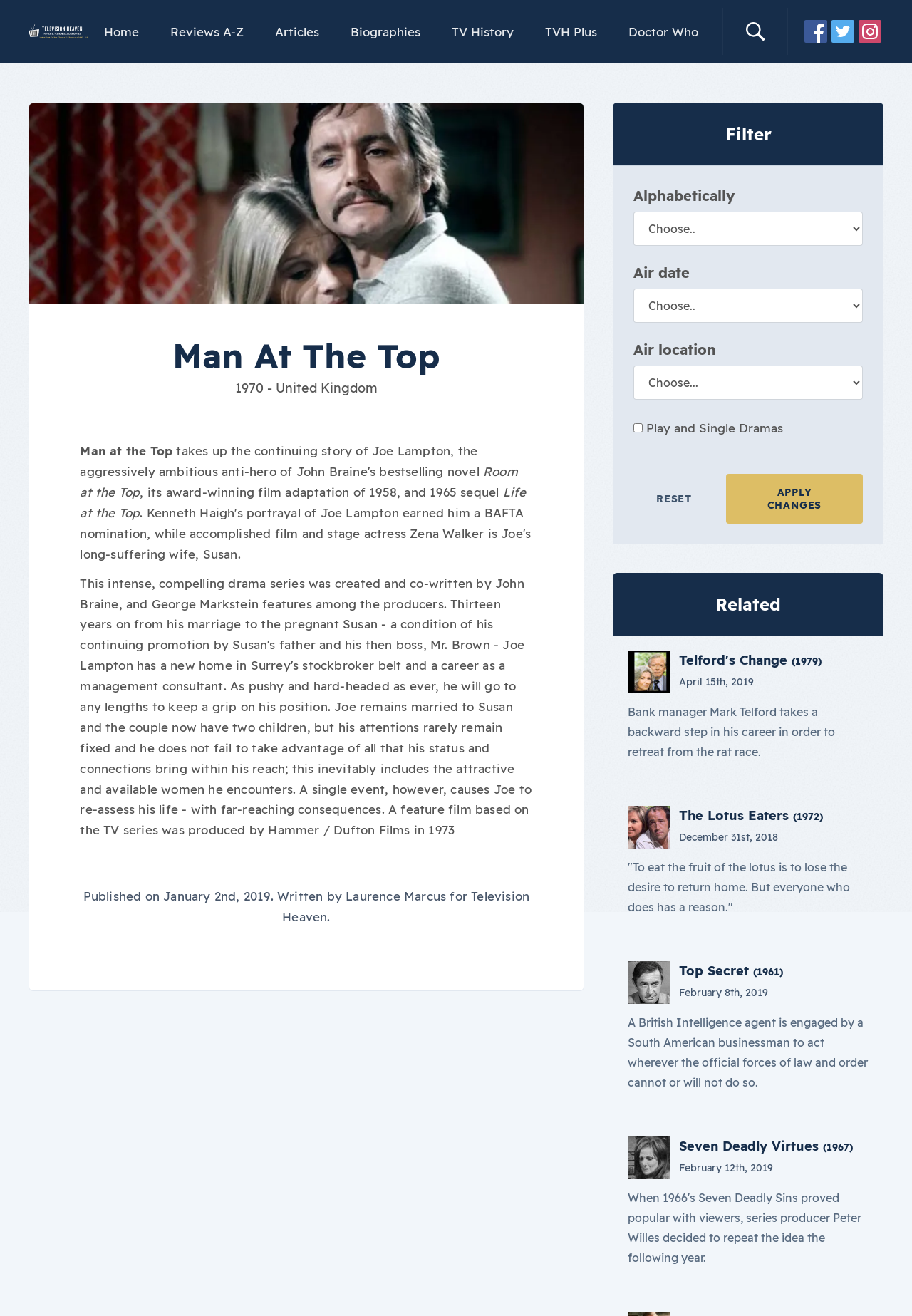Determine the bounding box coordinates of the clickable element to achieve the following action: 'Filter by 'Air date''. Provide the coordinates as four float values between 0 and 1, formatted as [left, top, right, bottom].

[0.695, 0.2, 0.756, 0.214]